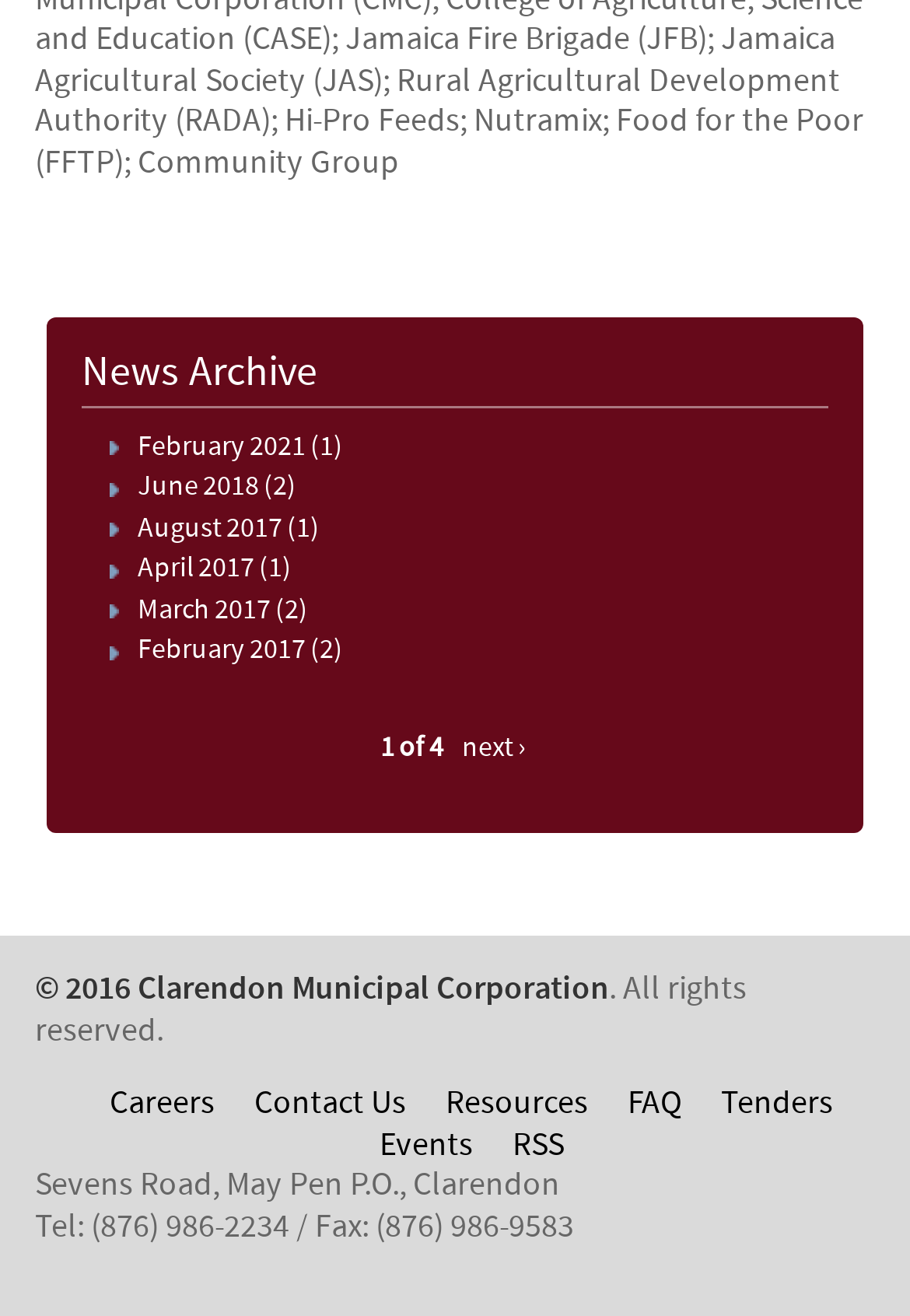Determine the bounding box coordinates of the clickable element to achieve the following action: 'contact us'. Provide the coordinates as four float values between 0 and 1, formatted as [left, top, right, bottom].

[0.279, 0.823, 0.446, 0.855]